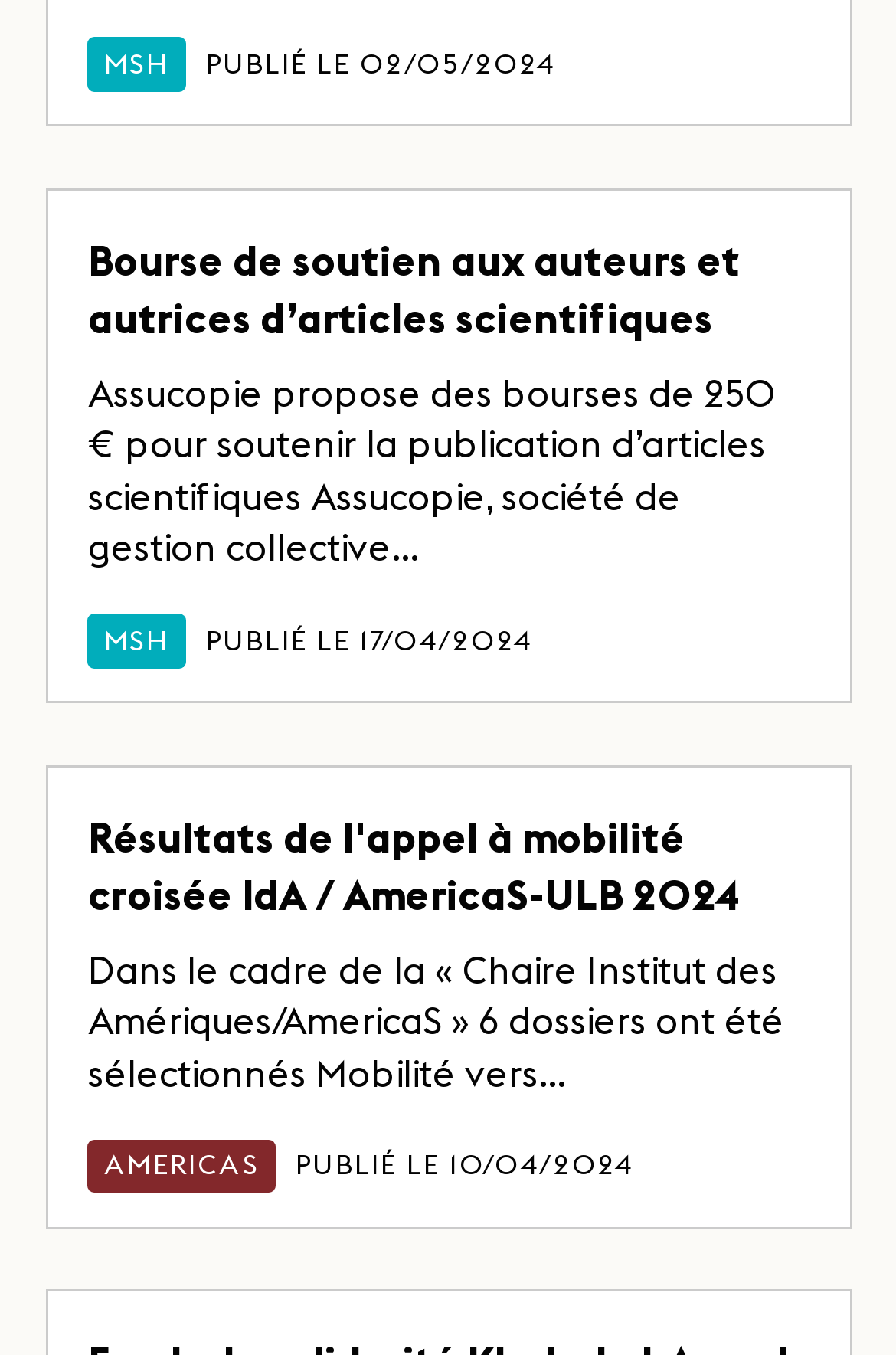Provide a short answer using a single word or phrase for the following question: 
How many articles are on this webpage?

3